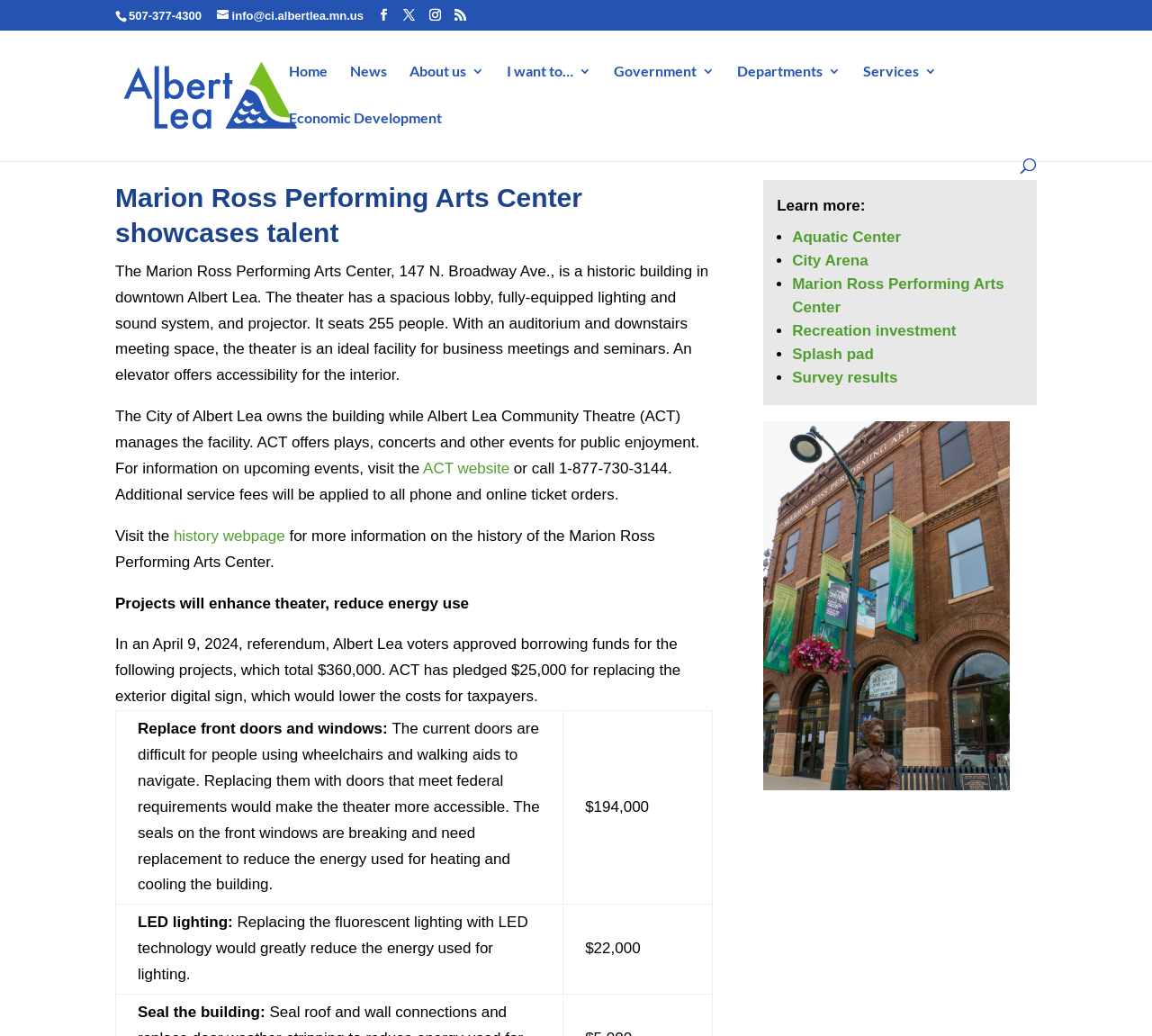Find the UI element described as: "Departments" and predict its bounding box coordinates. Ensure the coordinates are four float numbers between 0 and 1, [left, top, right, bottom].

[0.64, 0.062, 0.73, 0.107]